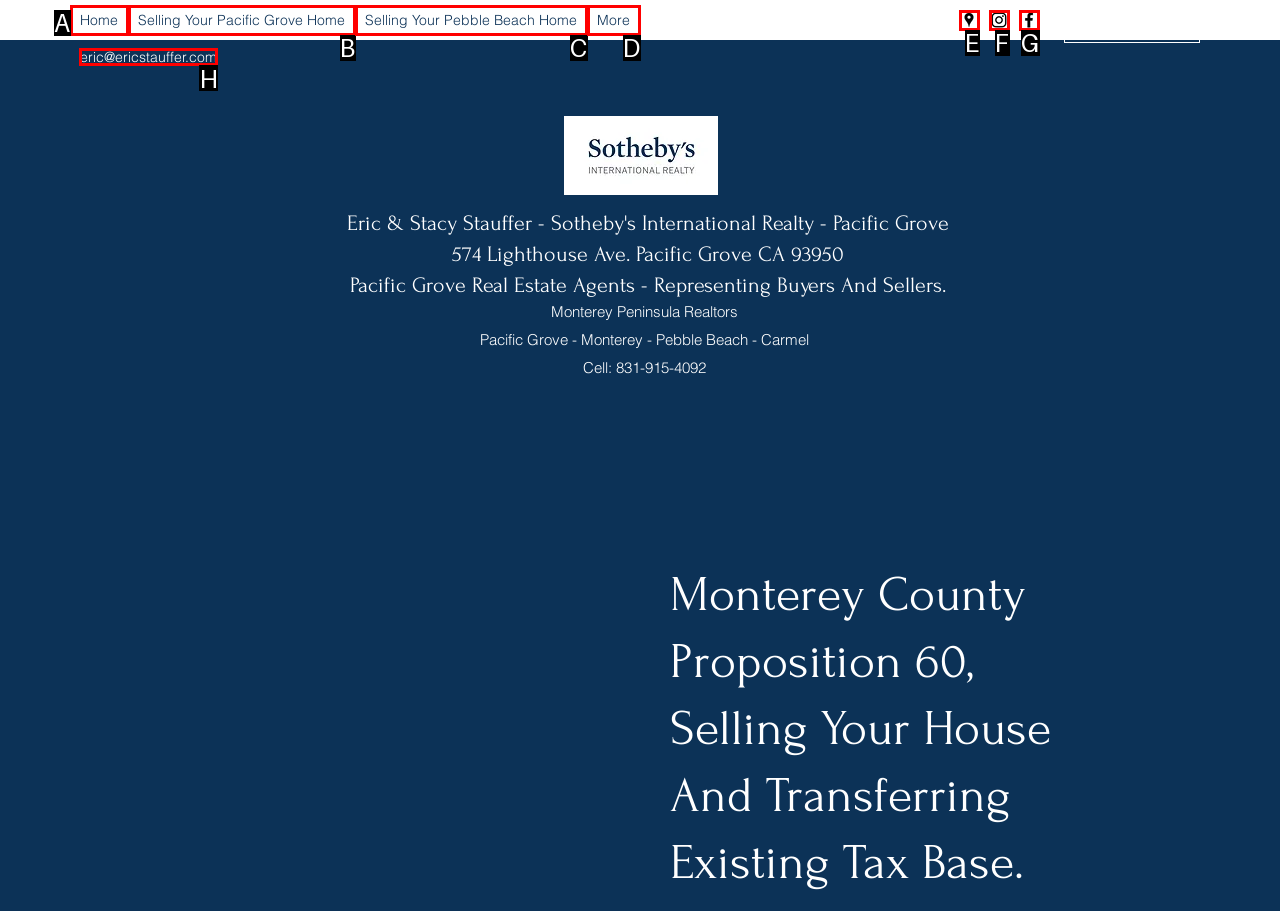Which lettered option should be clicked to perform the following task: Contact Eric via email
Respond with the letter of the appropriate option.

H